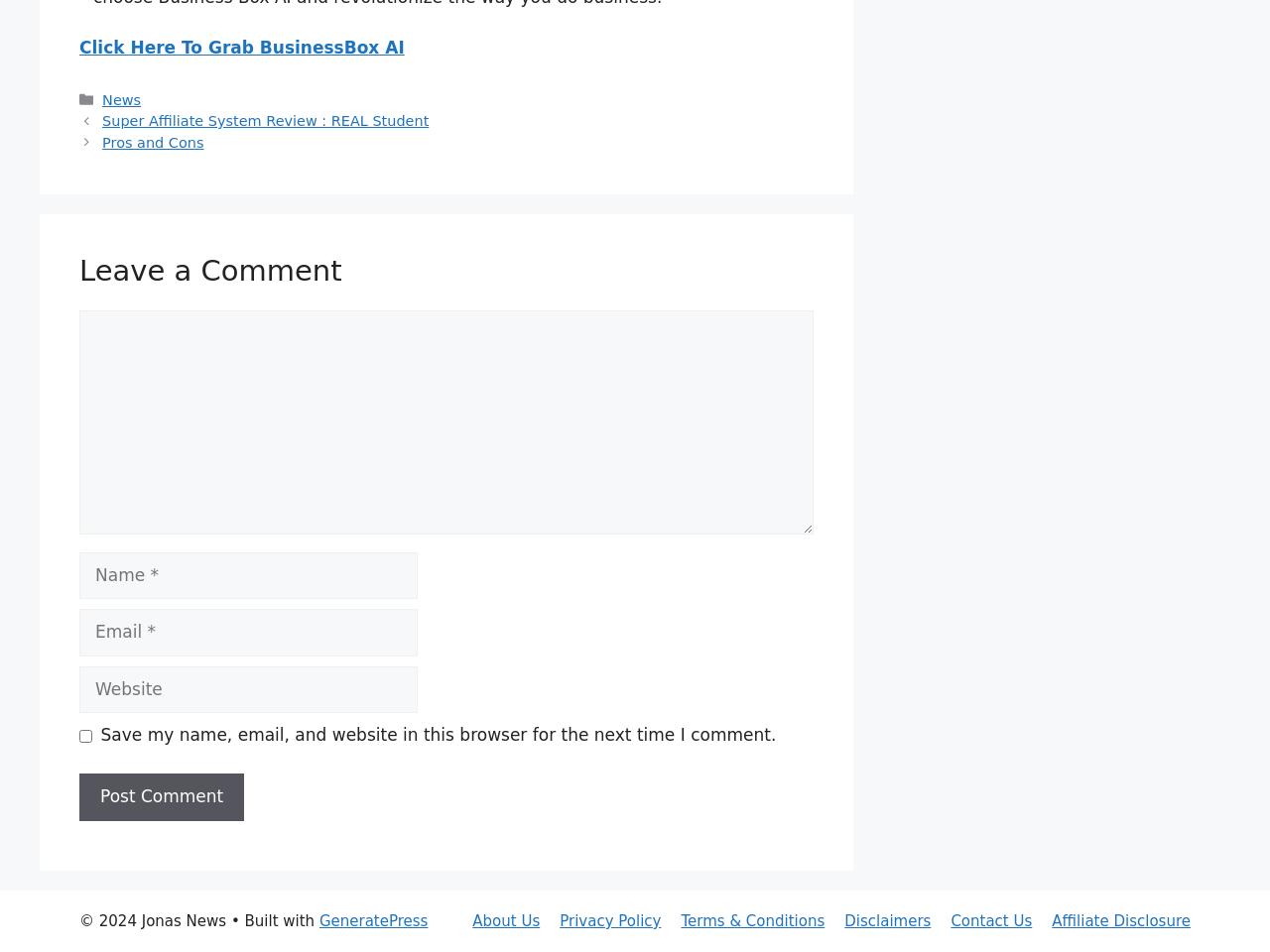What is the theme or framework used to build this website?
Please answer the question with as much detail and depth as you can.

I found the information at the bottom of the page, which states '• Built with GeneratePress'.